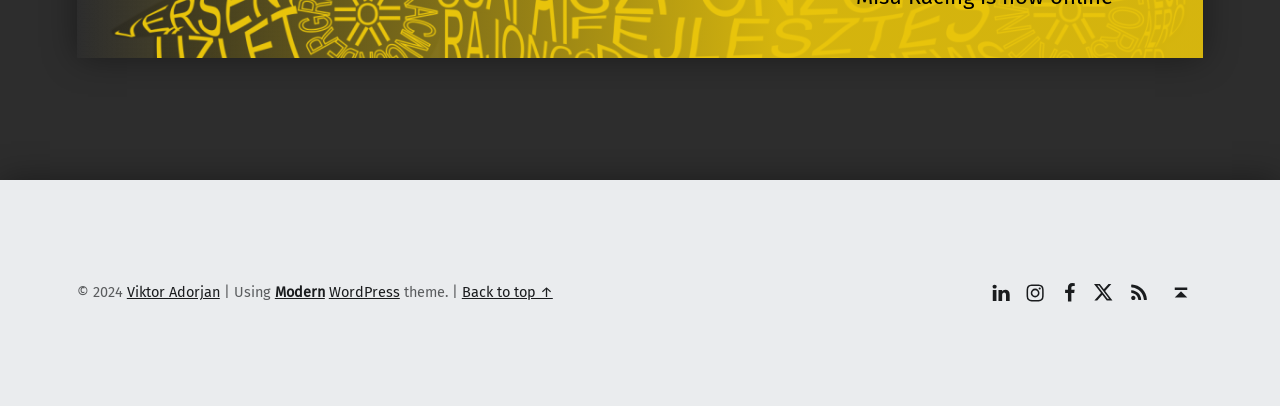Identify the bounding box coordinates of the region I need to click to complete this instruction: "Explore Modern".

[0.215, 0.698, 0.254, 0.742]